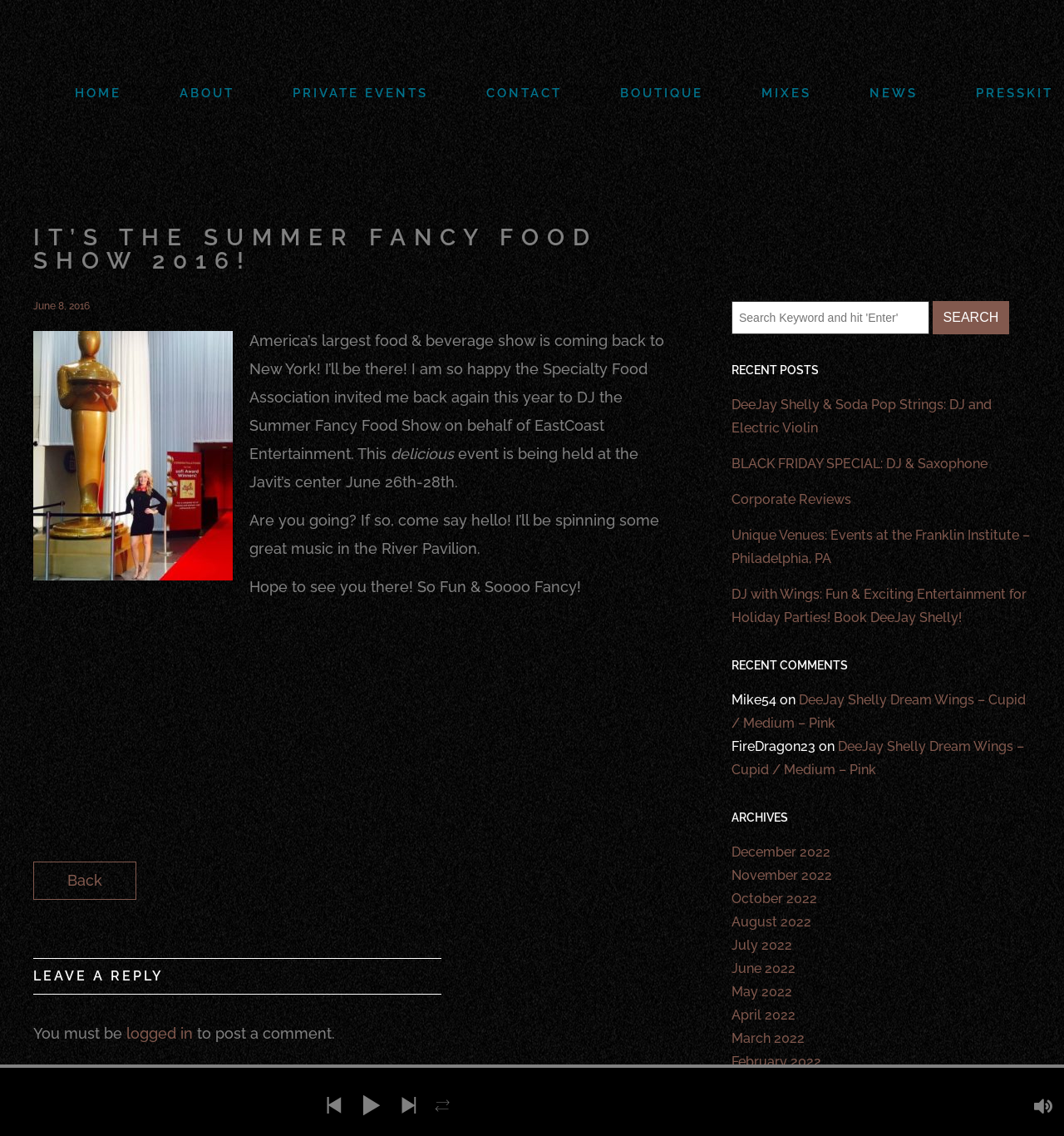Locate the coordinates of the bounding box for the clickable region that fulfills this instruction: "Click CONTACT".

[0.445, 0.064, 0.54, 0.1]